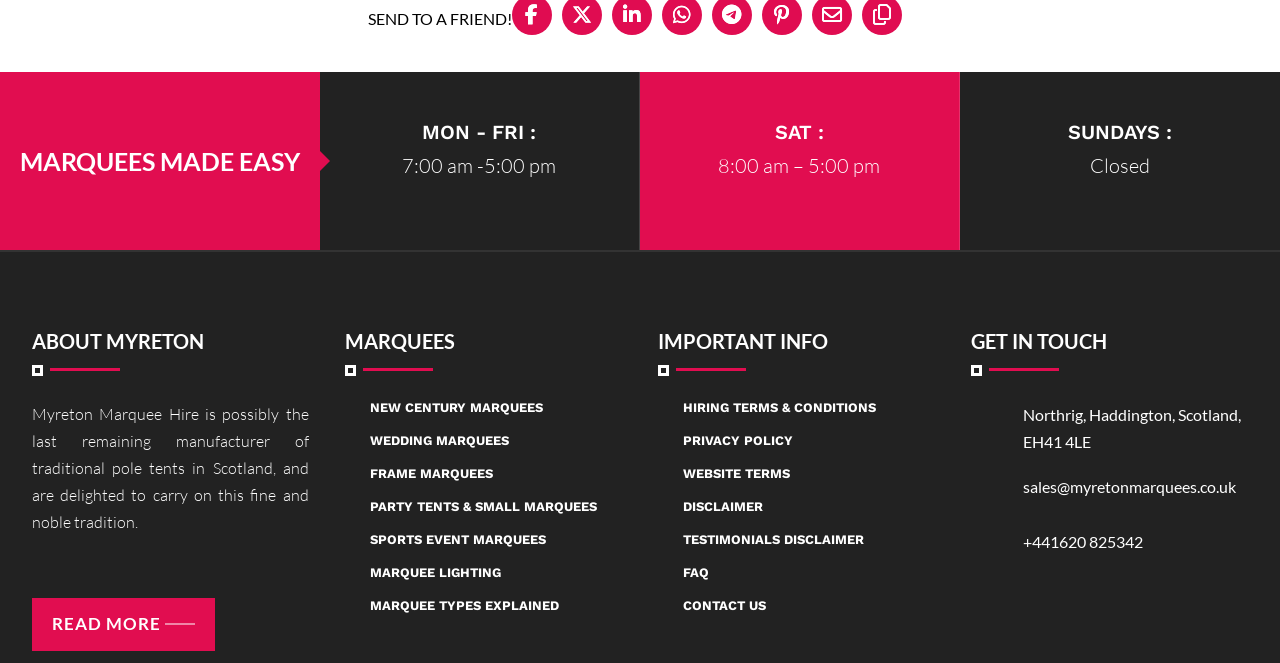Carefully examine the image and provide an in-depth answer to the question: What is the email address of the company?

The email address is mentioned in the text located below the 'GET IN TOUCH' heading, which is at the bottom of the webpage, and is represented by an envelope icon.